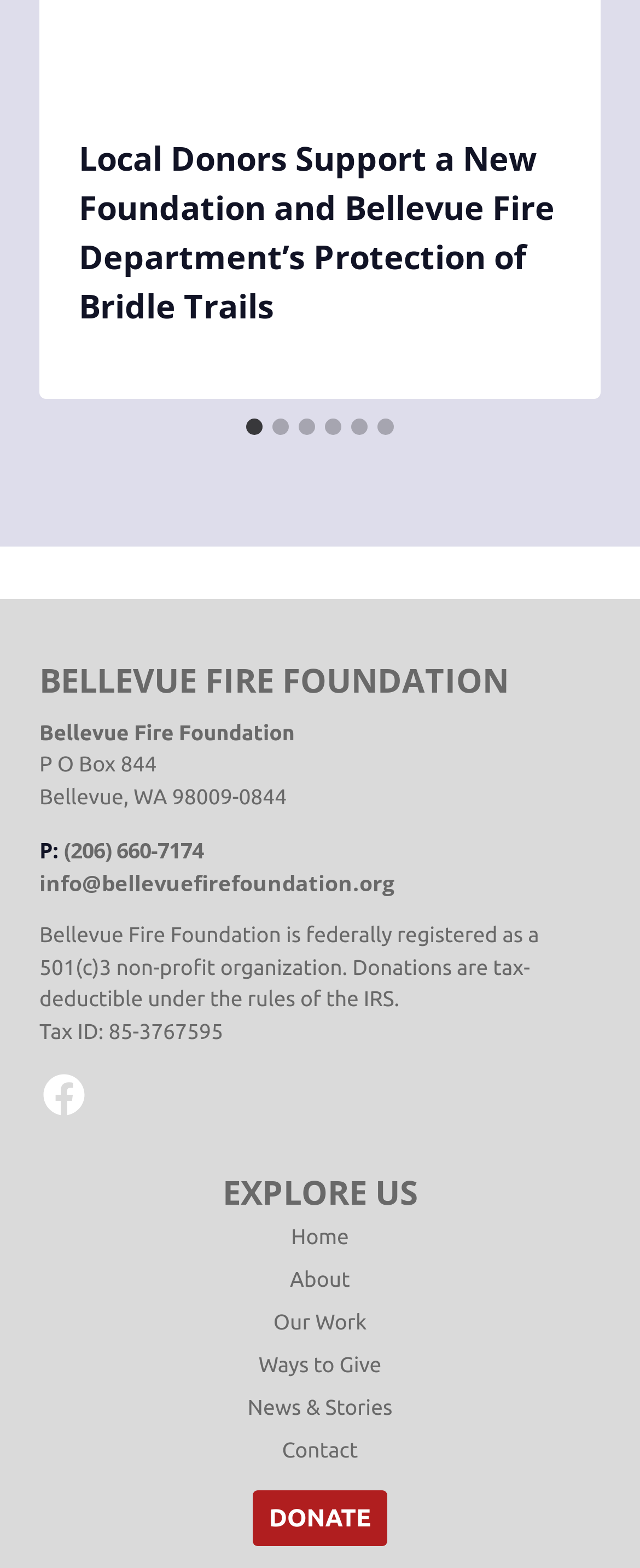Provide a short answer using a single word or phrase for the following question: 
How many slides are available?

6